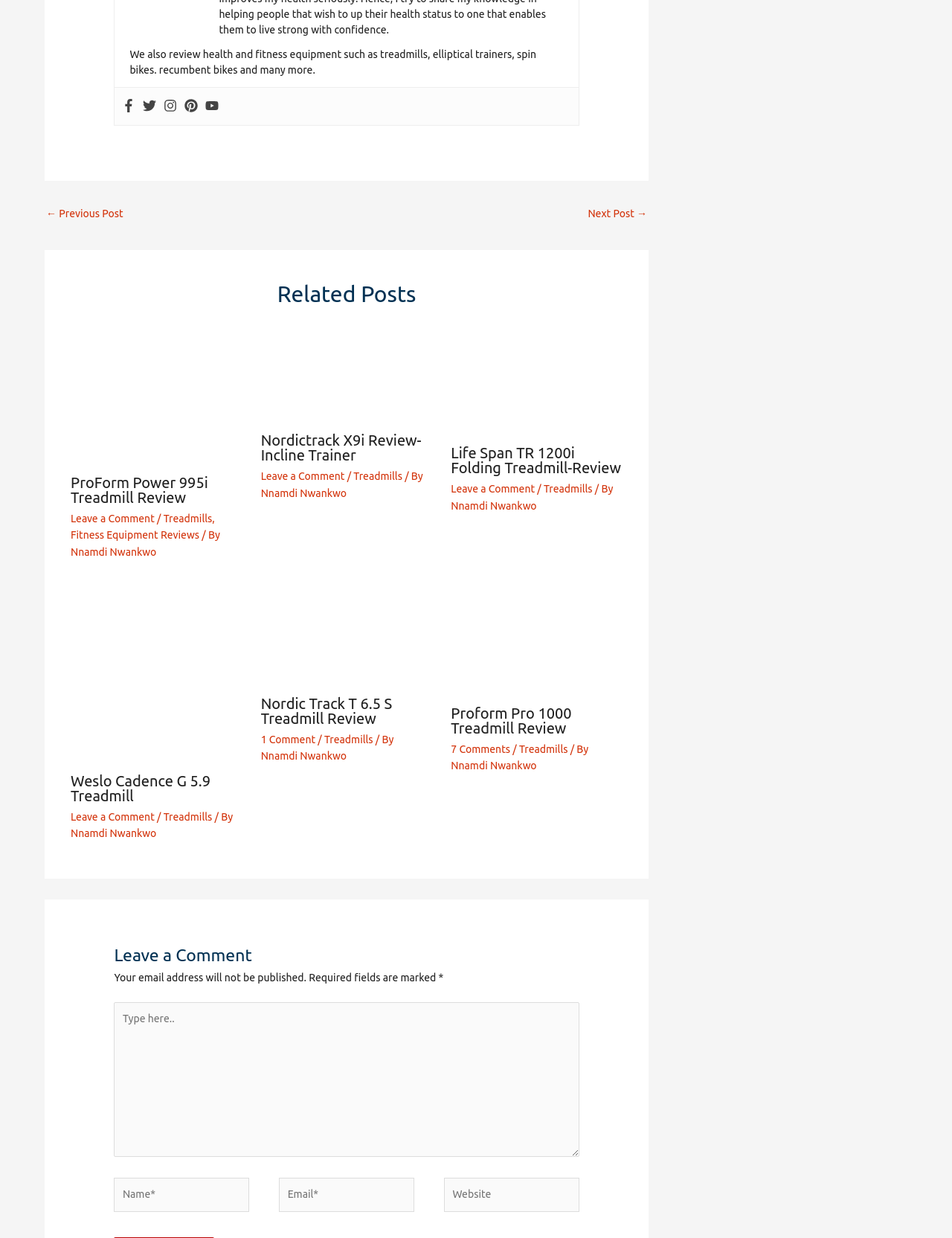Locate the bounding box coordinates of the clickable region necessary to complete the following instruction: "Check out Weslo Cadence G 5.9 Treadmill". Provide the coordinates in the format of four float numbers between 0 and 1, i.e., [left, top, right, bottom].

[0.074, 0.541, 0.254, 0.55]